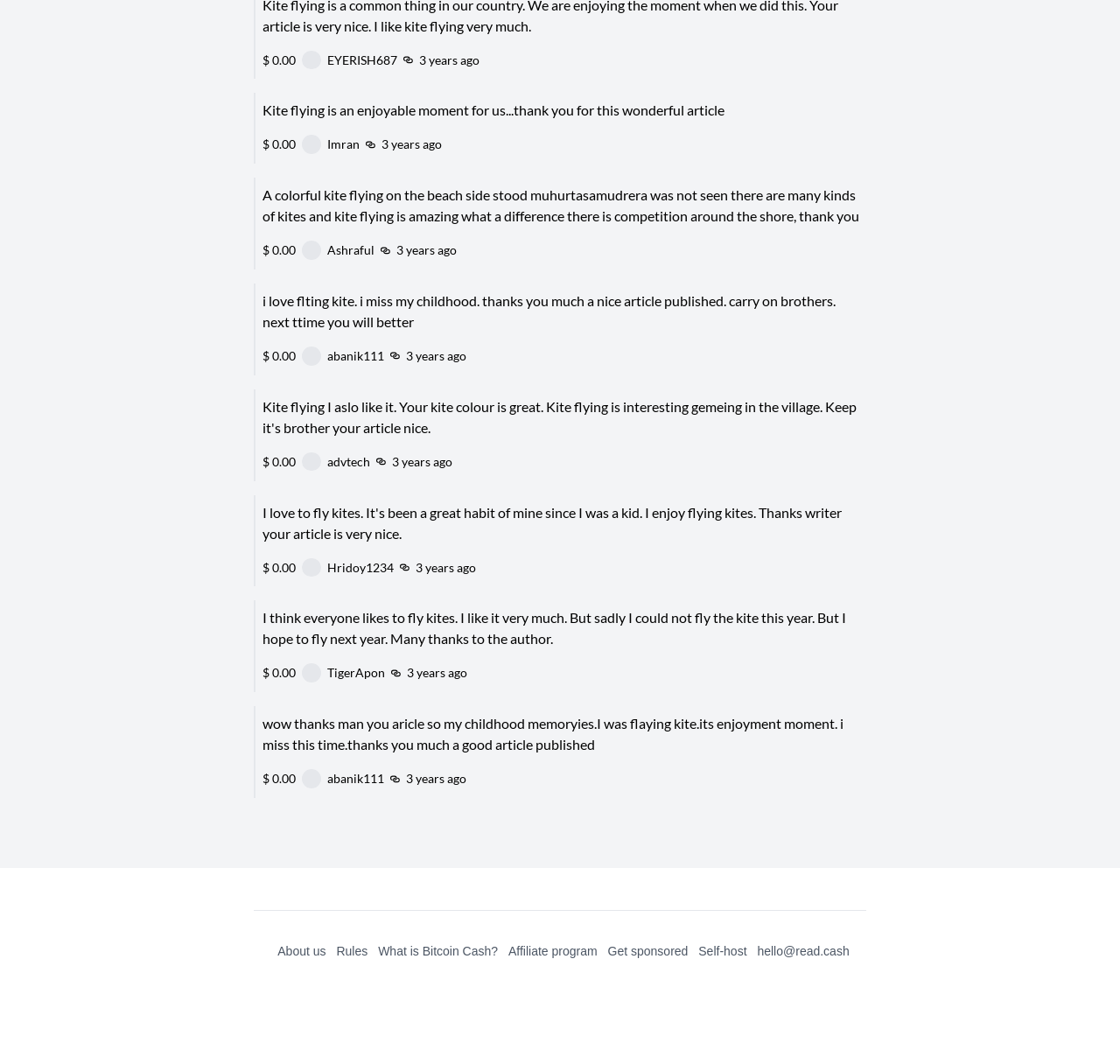How many links are there in the footer section?
Based on the screenshot, provide your answer in one word or phrase.

4